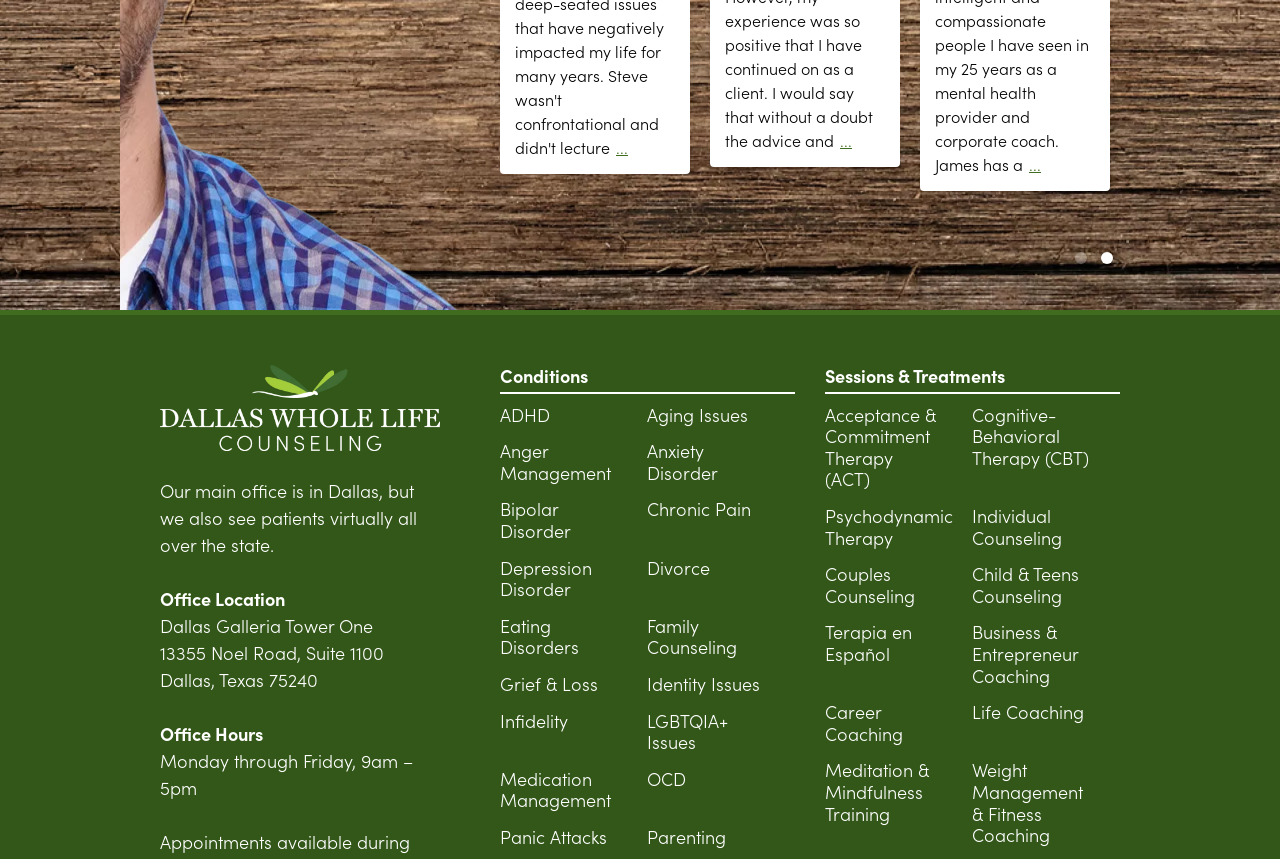What are the office hours?
Using the visual information, reply with a single word or short phrase.

Monday through Friday, 9am – 5pm